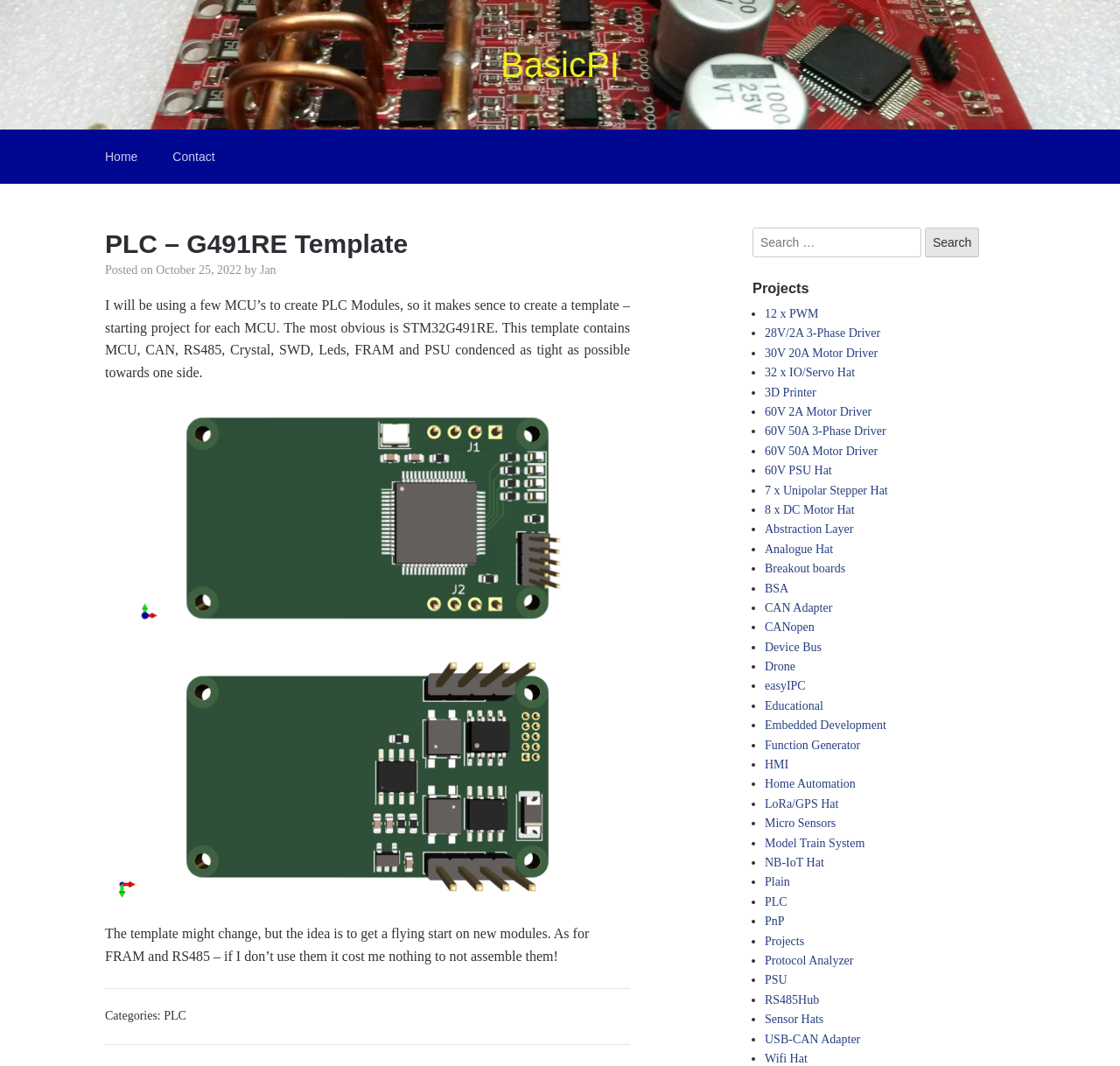Convey a detailed summary of the webpage, mentioning all key elements.

The webpage is about a PLC (Programmable Logic Controller) template for the STM32G491RE microcontroller. At the top, there are three links: "BasicPI", "Home", and "Contact". Below these links, there is a header section with the title "PLC – G491RE Template" and a subheading "Posted on October 25, 2022 by Jan". 

The main content of the page is an article that describes the purpose of creating a template for PLC modules using different microcontrollers, including the STM32G491RE. The article explains that the template will contain various components such as MCU, CAN, RS485, Crystal, SWD, Leds, FRAM, and PSU, condensed as tightly as possible towards one side. 

There are two links in the middle of the article, and a paragraph of text that discusses the idea of getting a flying start on new modules and the cost-effectiveness of not assembling unused components. 

At the bottom of the page, there is a footer section with a category link "PLC" and a search bar with a button labeled "Search". To the right of the search bar, there is a heading "Projects" followed by a list of 25 project links, each preceded by a bullet point. These project links include "12 x PWM", "28V/2A 3-Phase Driver", "30V 20A Motor Driver", and many others.